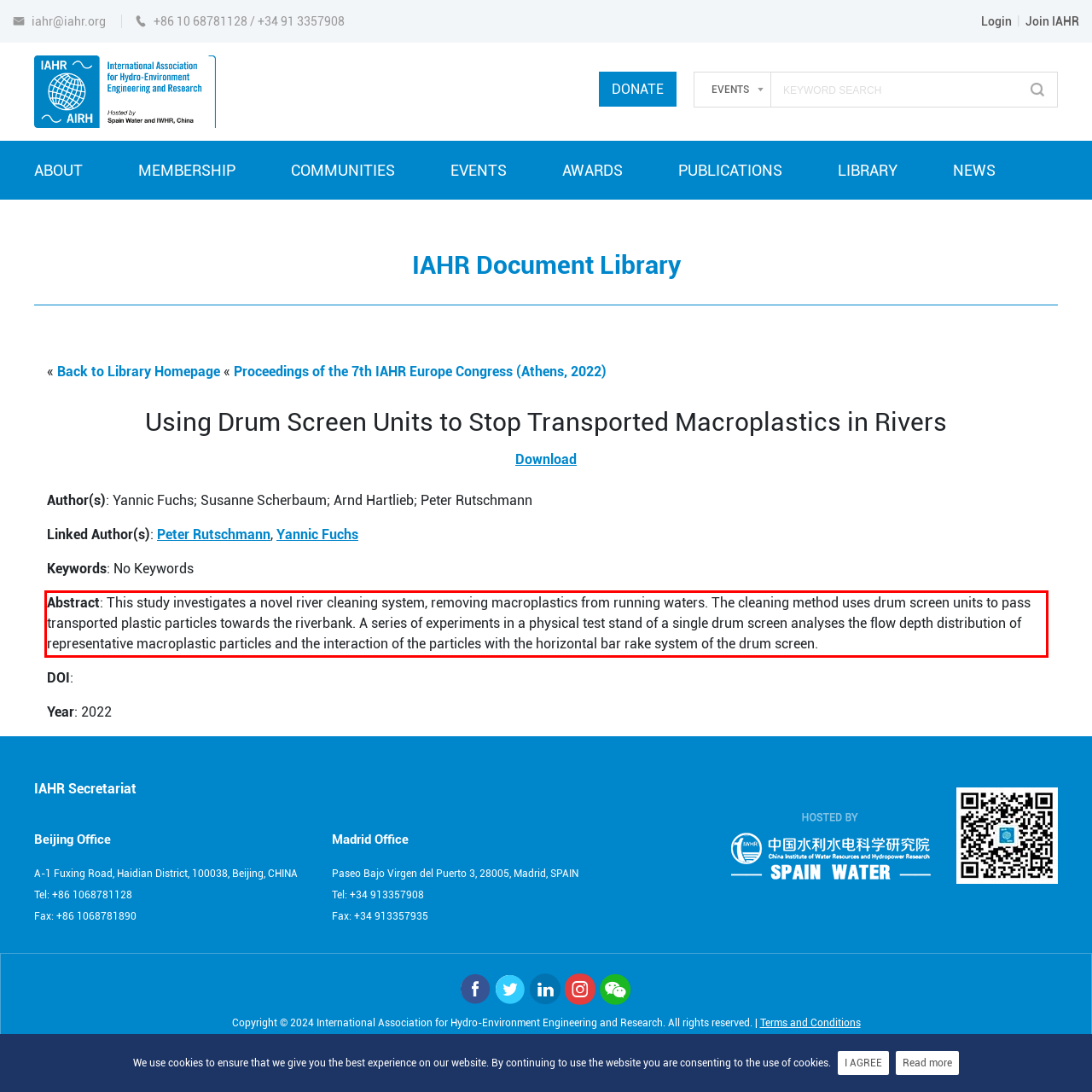Analyze the screenshot of a webpage where a red rectangle is bounding a UI element. Extract and generate the text content within this red bounding box.

Abstract: This study investigates a novel river cleaning system, removing macroplastics from running waters. The cleaning method uses drum screen units to pass transported plastic particles towards the riverbank. A series of experiments in a physical test stand of a single drum screen analyses the flow depth distribution of representative macroplastic particles and the interaction of the particles with the horizontal bar rake system of the drum screen.